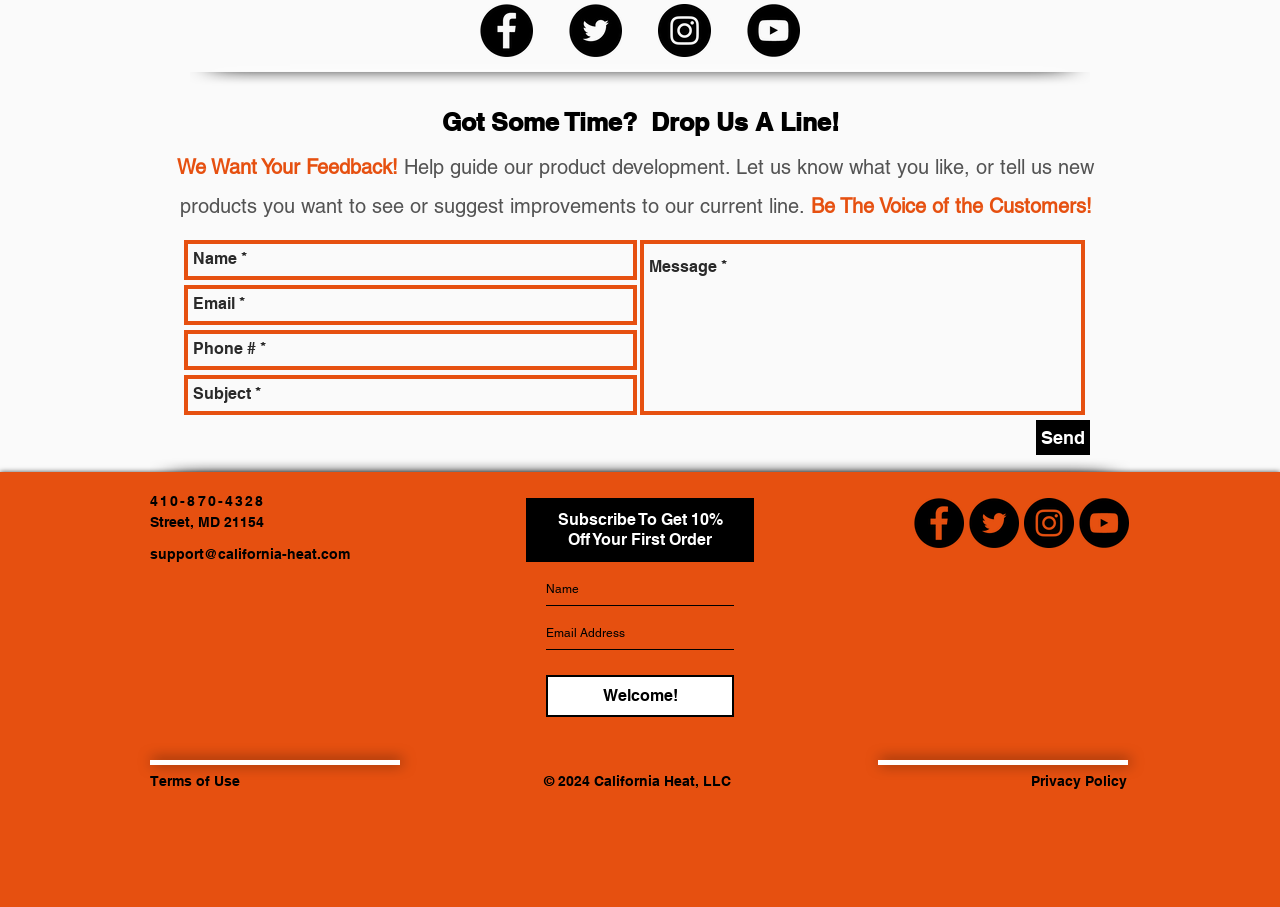Bounding box coordinates are specified in the format (top-left x, top-left y, bottom-right x, bottom-right y). All values are floating point numbers bounded between 0 and 1. Please provide the bounding box coordinate of the region this sentence describes: aria-label="Facebook - CaliHeatClothing"

[0.375, 0.004, 0.416, 0.062]